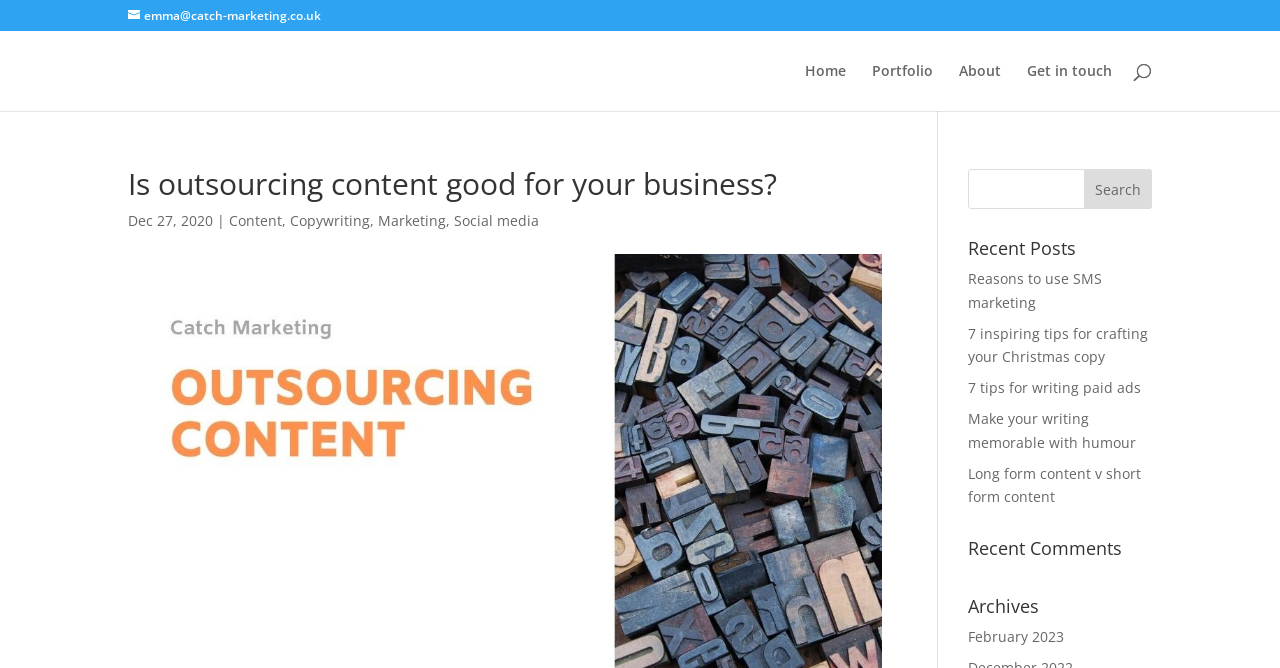Find the bounding box of the UI element described as: "Social media". The bounding box coordinates should be given as four float values between 0 and 1, i.e., [left, top, right, bottom].

[0.355, 0.316, 0.421, 0.344]